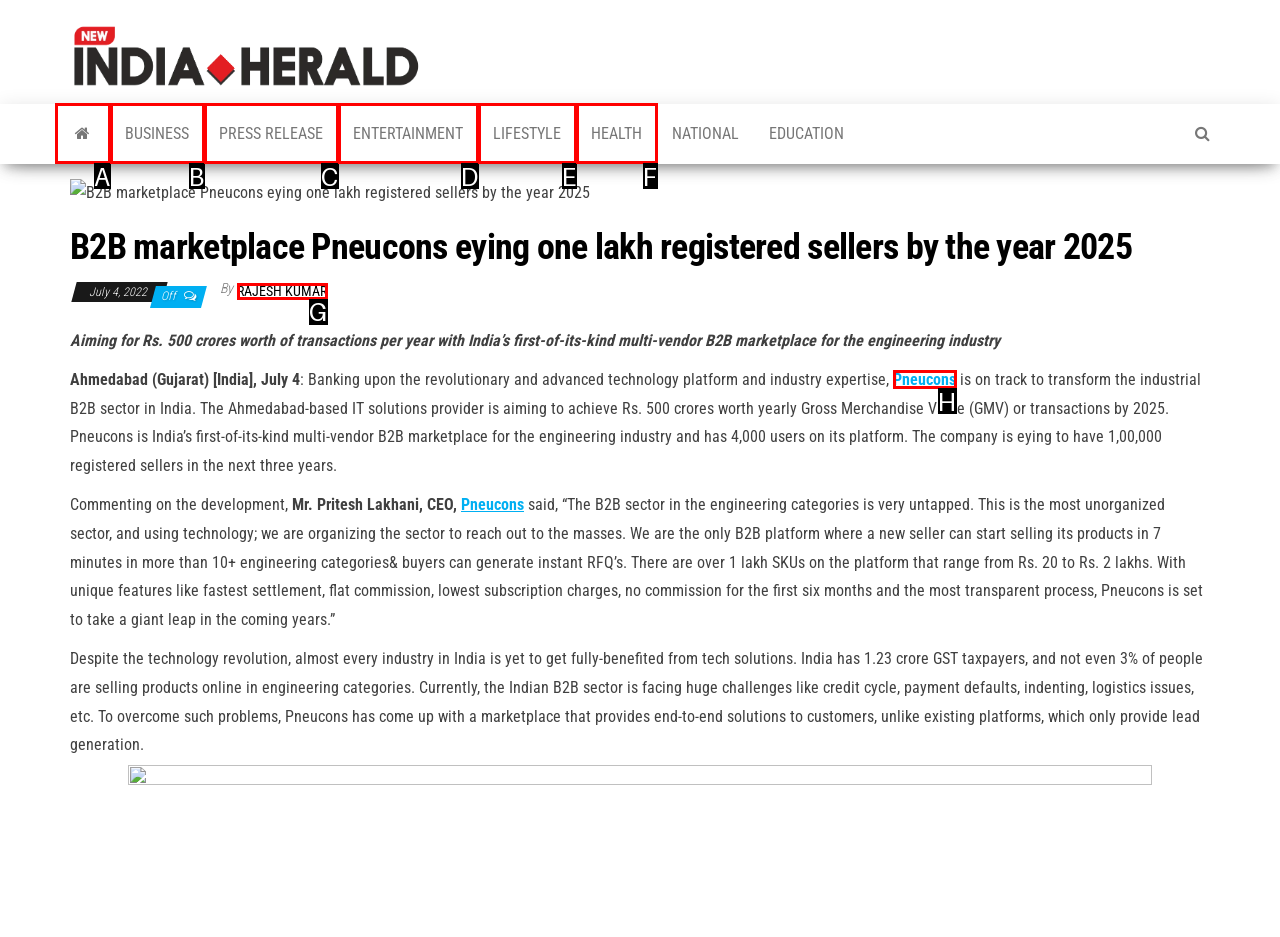Identify the correct UI element to click on to achieve the task: Click on the 'Pneucons' link. Provide the letter of the appropriate element directly from the available choices.

H